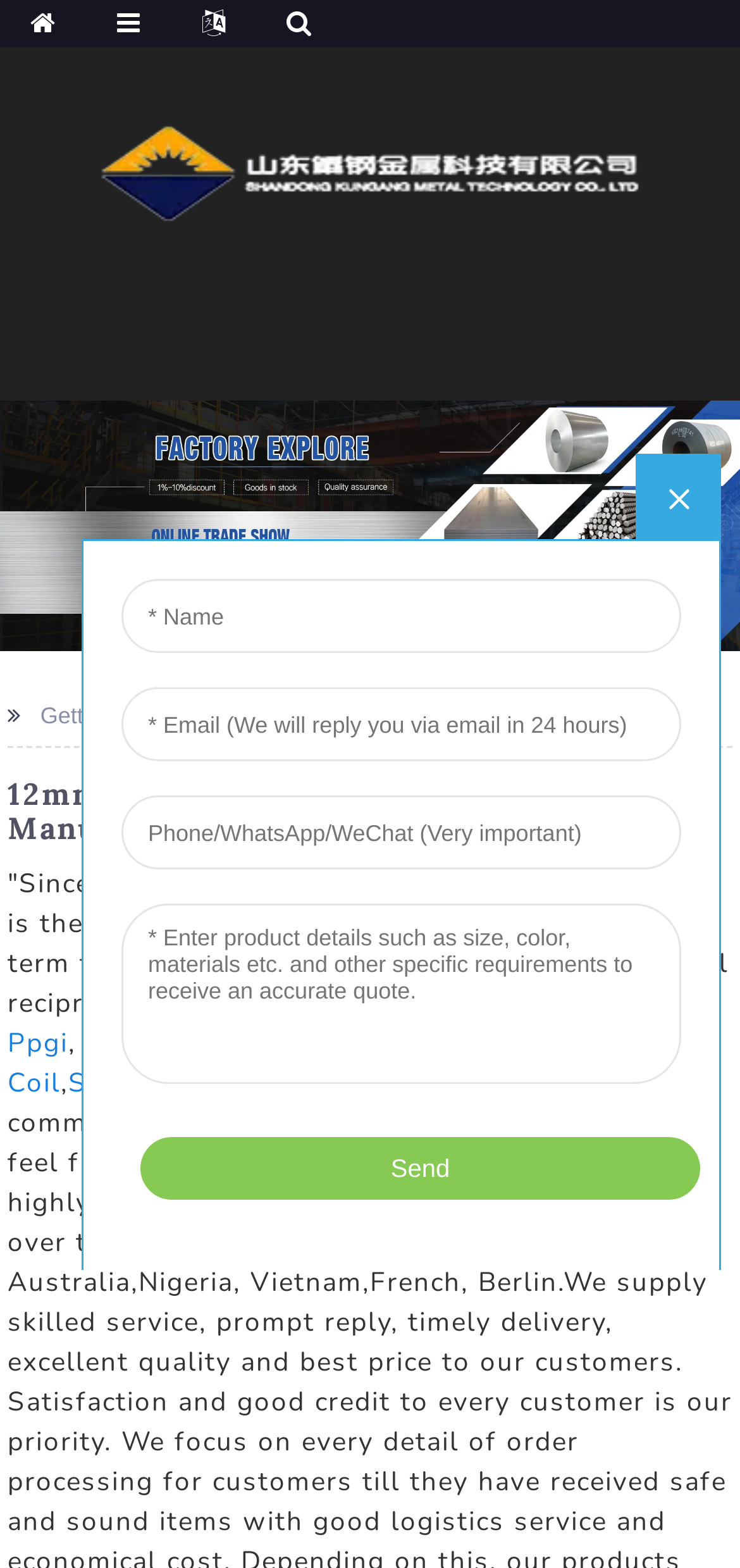Please identify the bounding box coordinates of where to click in order to follow the instruction: "Click the logo".

[0.0, 0.13, 1.0, 0.149]